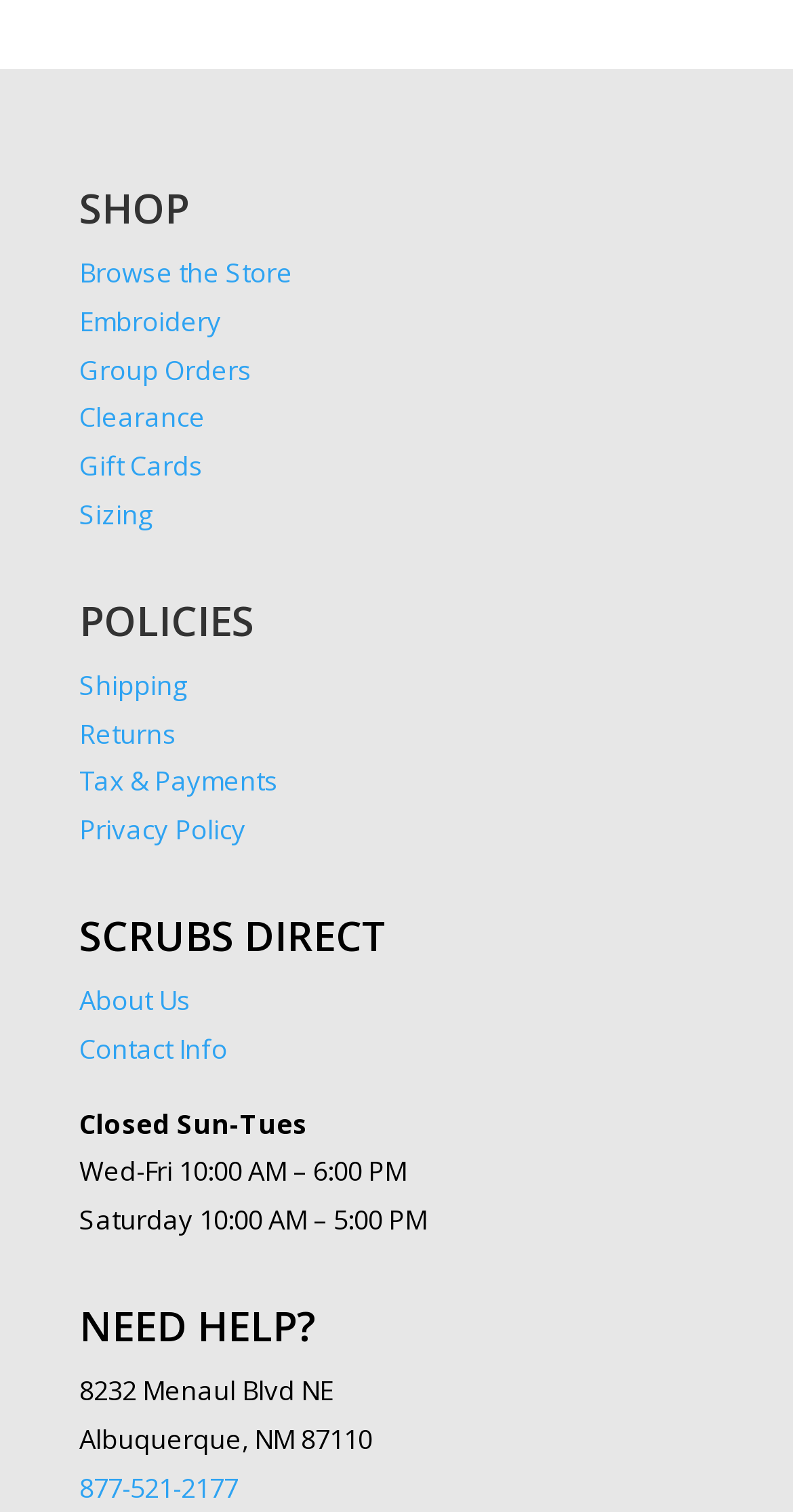Please identify the bounding box coordinates of the area that needs to be clicked to fulfill the following instruction: "Contact us."

[0.1, 0.681, 0.287, 0.705]